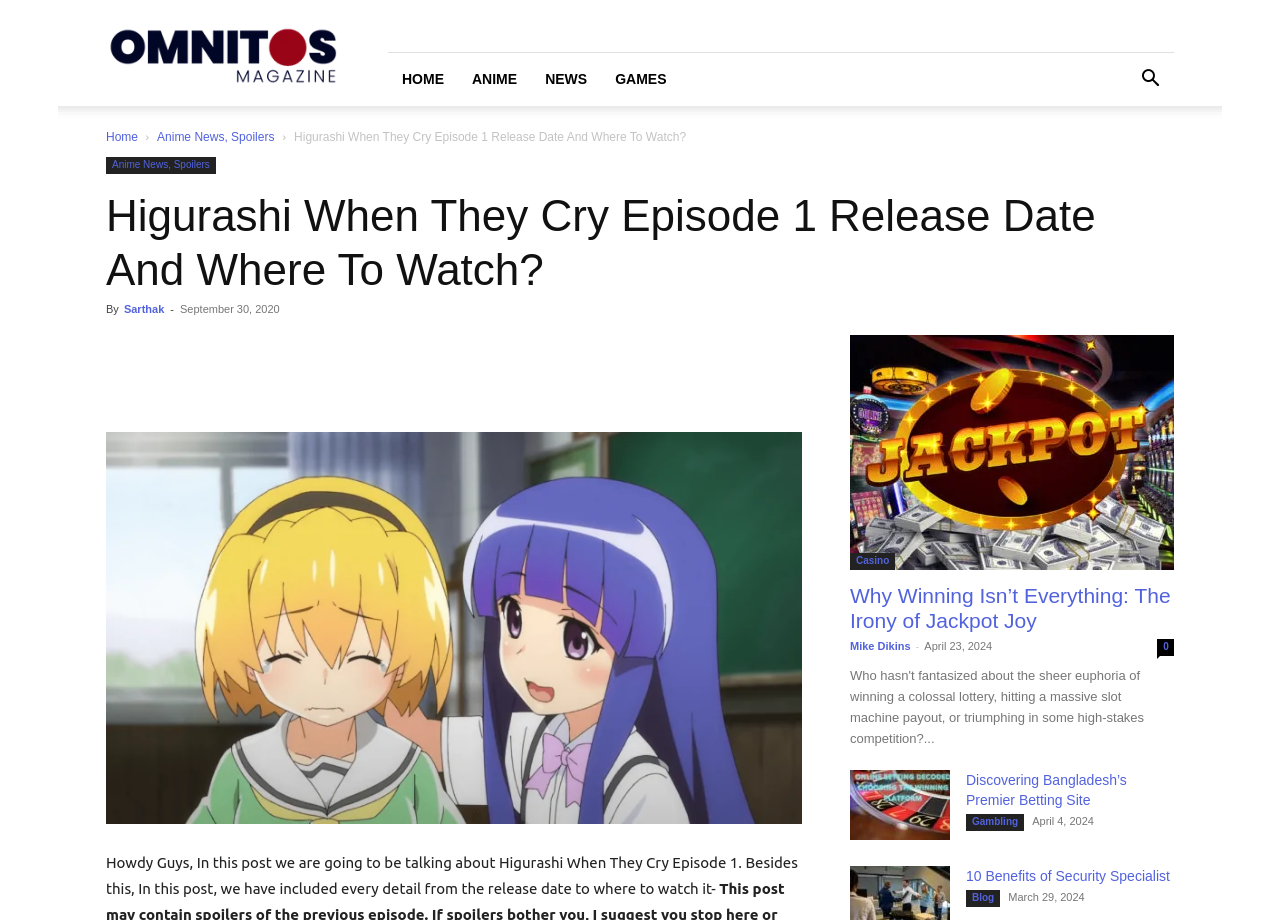Determine the bounding box coordinates of the clickable element necessary to fulfill the instruction: "Click on the 'HOME' link". Provide the coordinates as four float numbers within the 0 to 1 range, i.e., [left, top, right, bottom].

[0.303, 0.058, 0.358, 0.115]